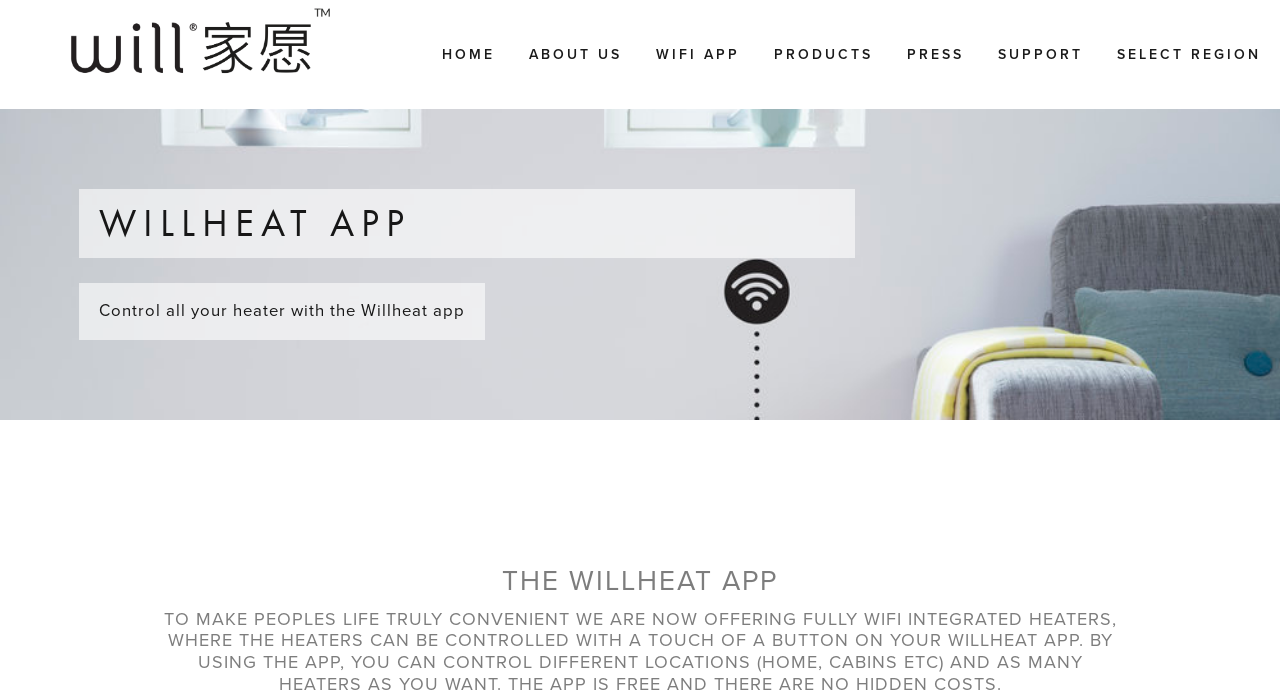Please respond in a single word or phrase: 
What is the name of the app?

Willheat app